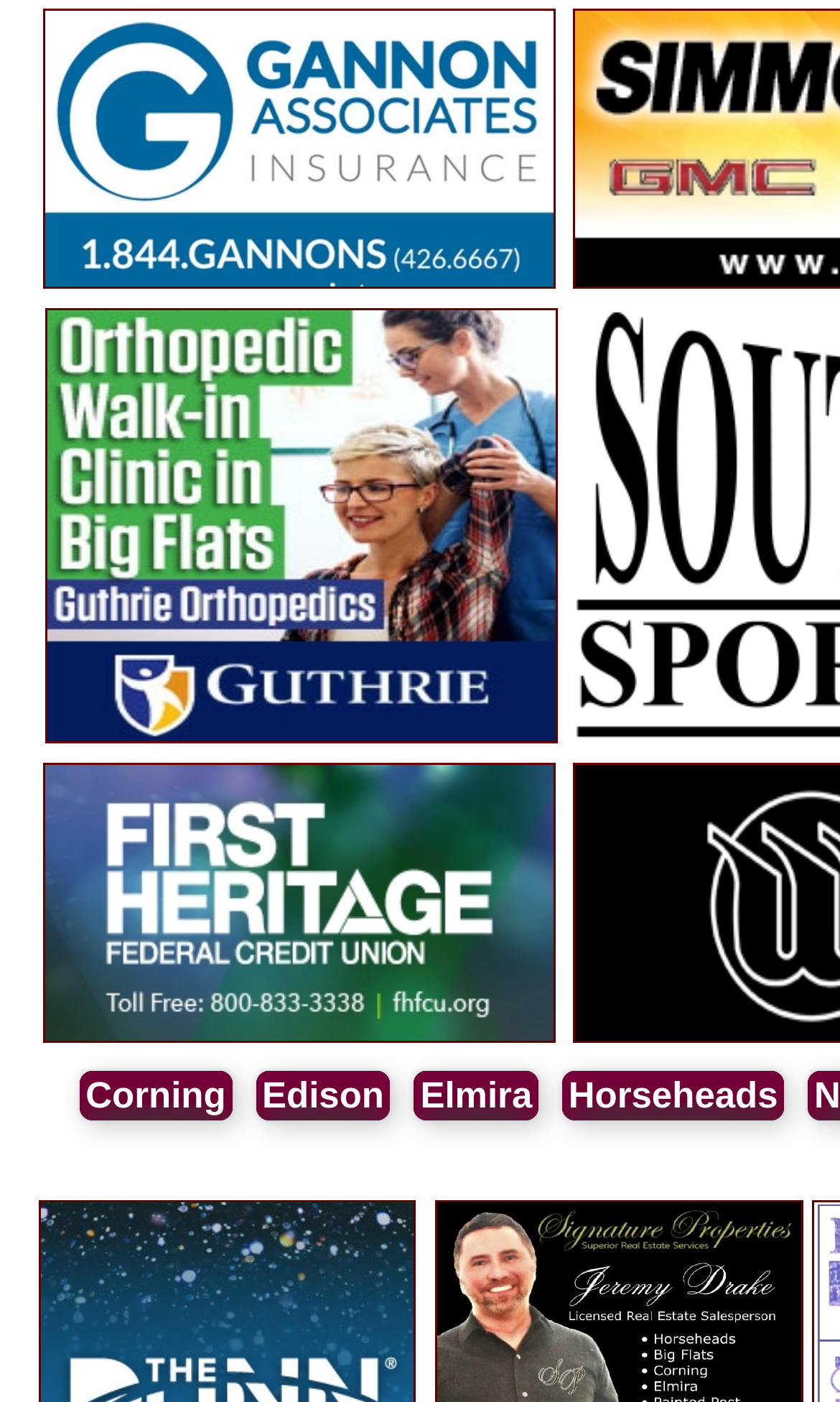Give a succinct answer to this question in a single word or phrase: 
What is the name of the third sponsor?

FIRST HERITAGE FCU